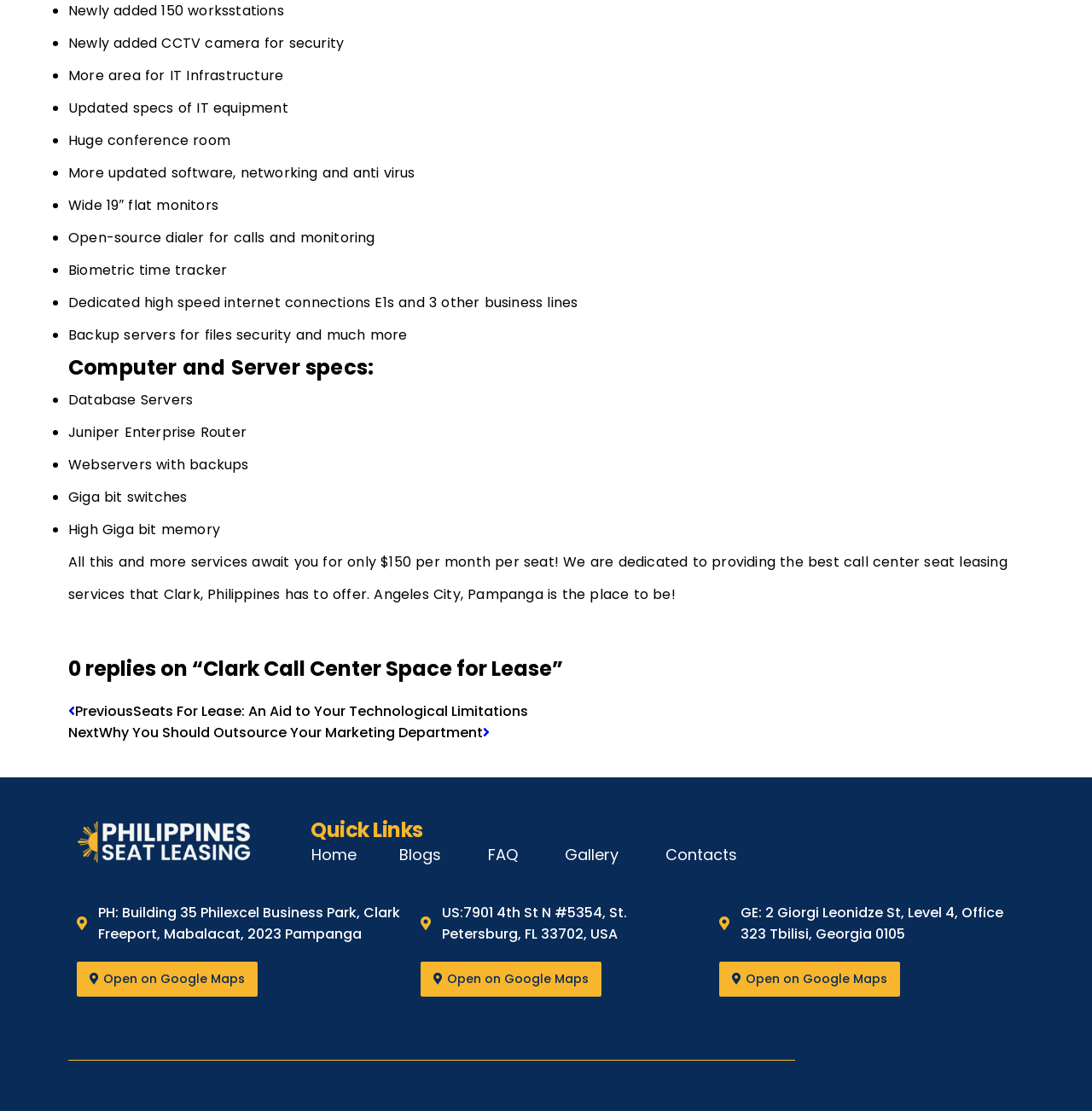Locate the bounding box coordinates of the UI element described by: "Blogs". Provide the coordinates as four float numbers between 0 and 1, formatted as [left, top, right, bottom].

[0.366, 0.759, 0.404, 0.78]